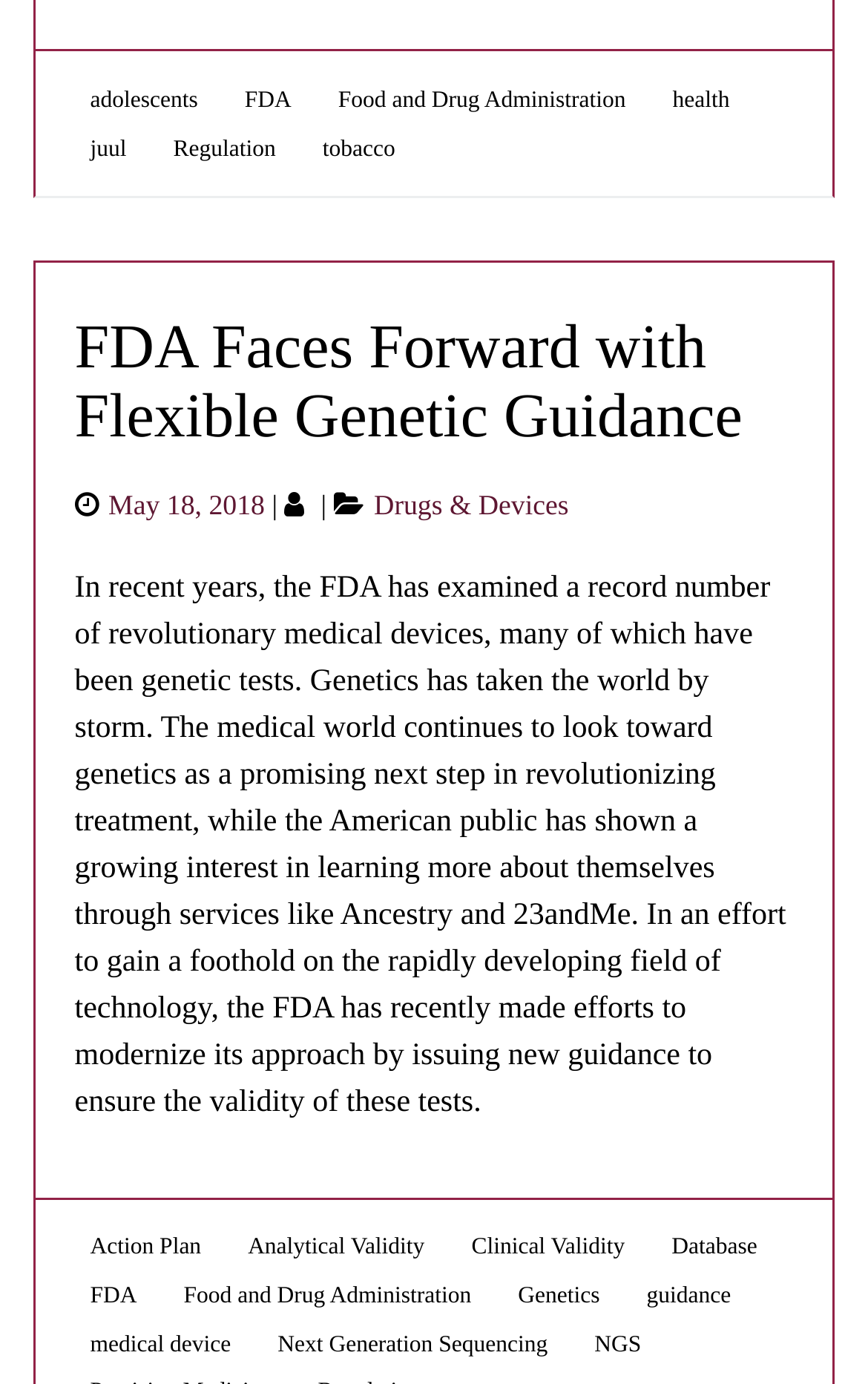When was the article posted?
Based on the image, give a one-word or short phrase answer.

May 18, 2018